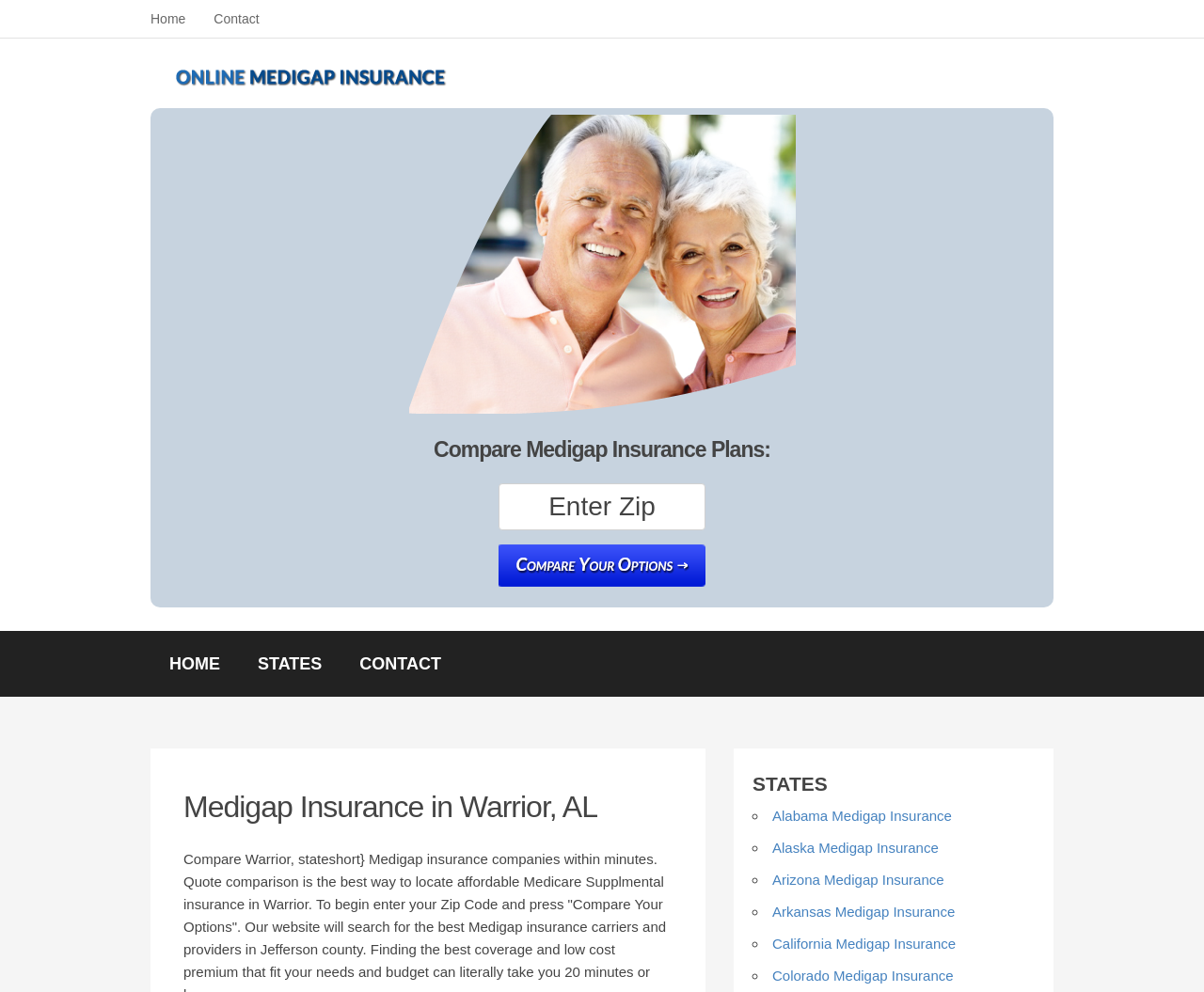Locate the bounding box coordinates of the area to click to fulfill this instruction: "Click the 'Contact' link". The bounding box should be presented as four float numbers between 0 and 1, in the order [left, top, right, bottom].

[0.178, 0.011, 0.215, 0.027]